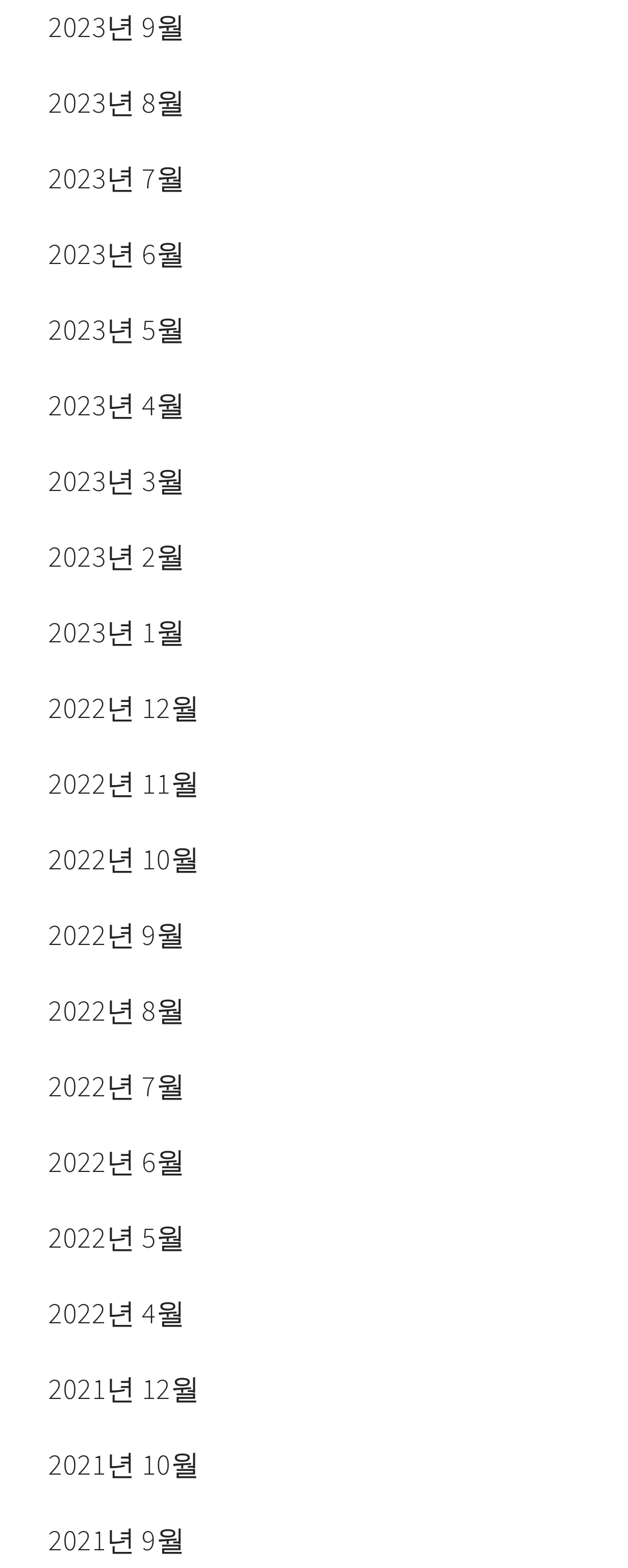How many months are listed? Refer to the image and provide a one-word or short phrase answer.

24